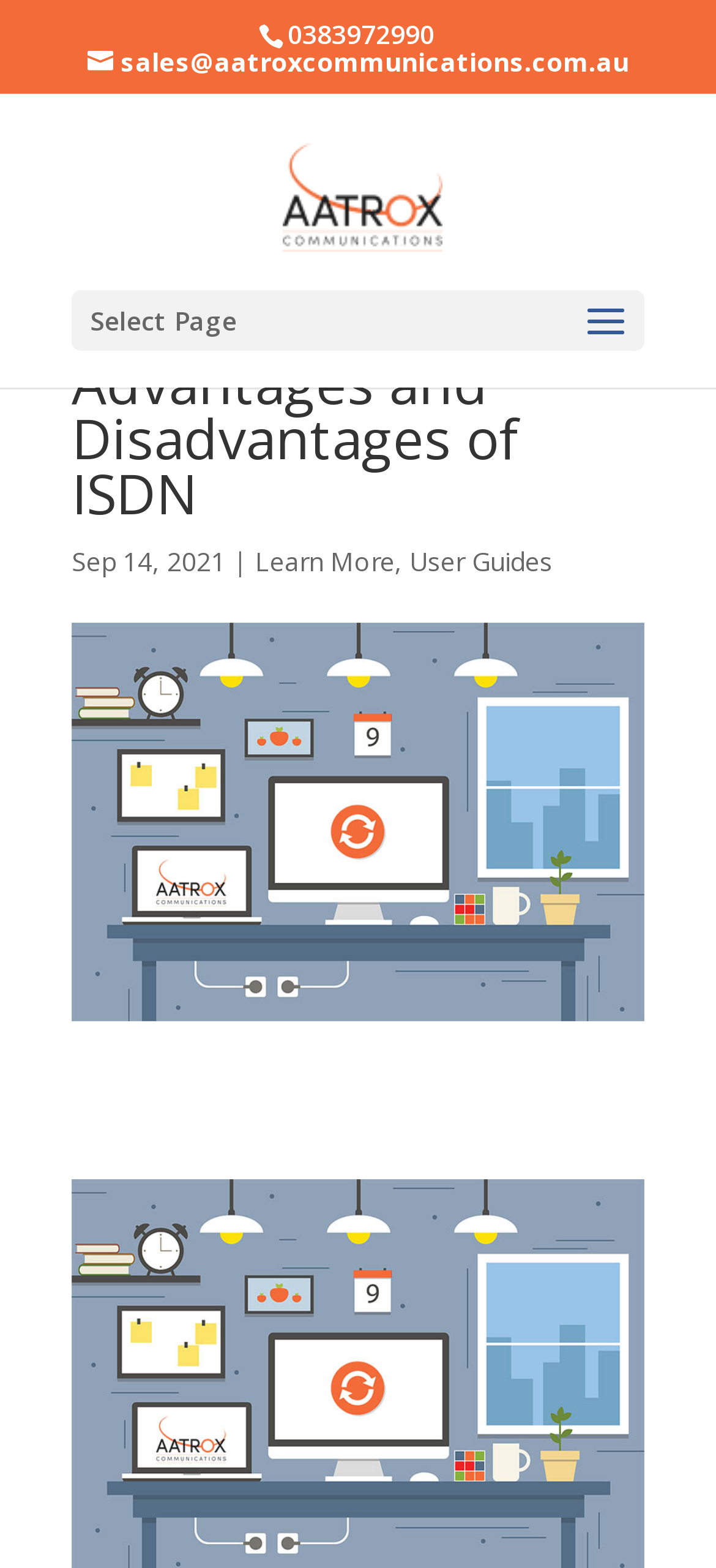Look at the image and give a detailed response to the following question: What is the email address on the webpage?

I found the email address by looking at the link element with the bounding box coordinates [0.122, 0.028, 0.878, 0.05], which contains the text 'sales@aatroxcommunications.com.au'.